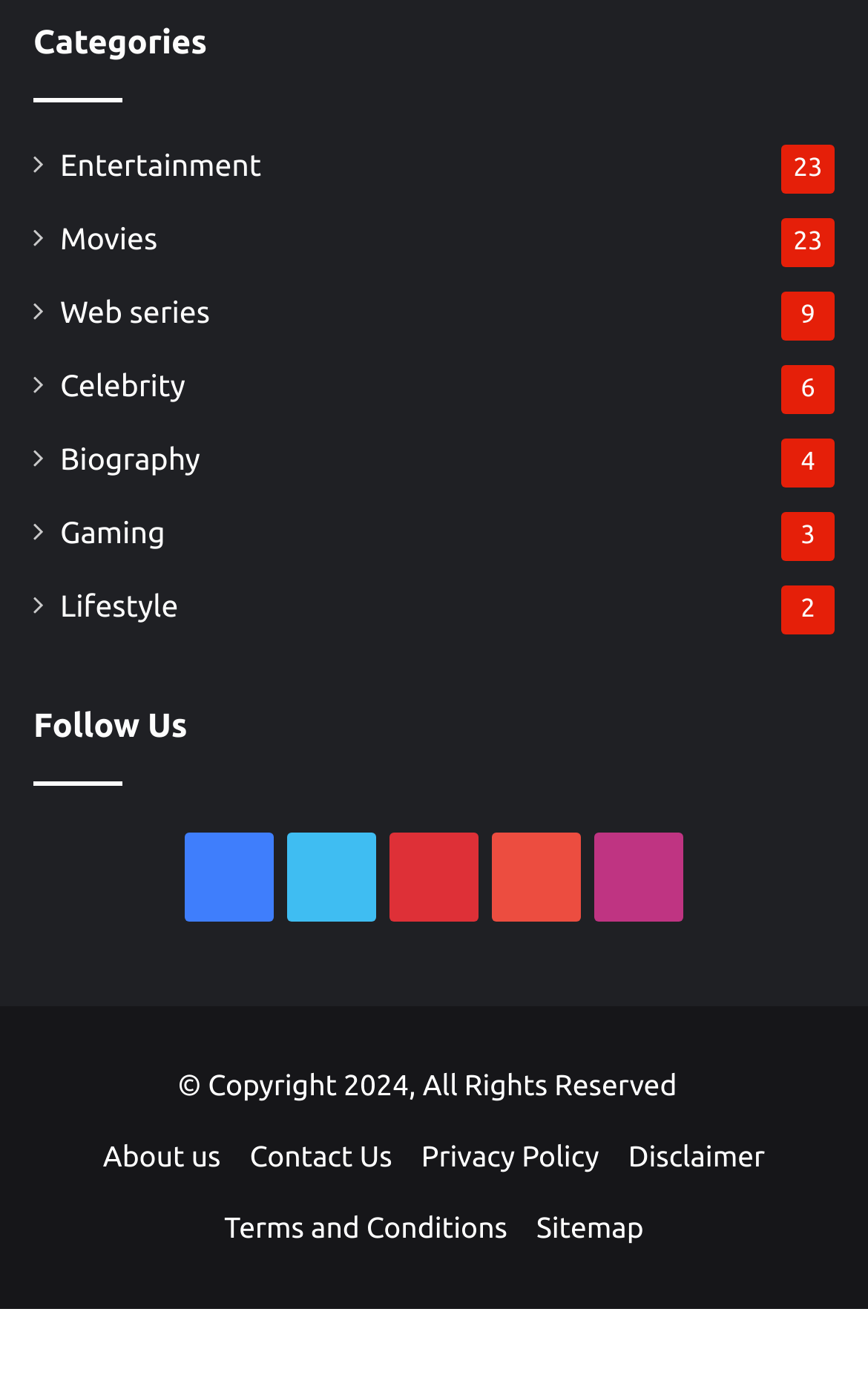Given the element description "Terms and Conditions" in the screenshot, predict the bounding box coordinates of that UI element.

[0.258, 0.868, 0.585, 0.891]